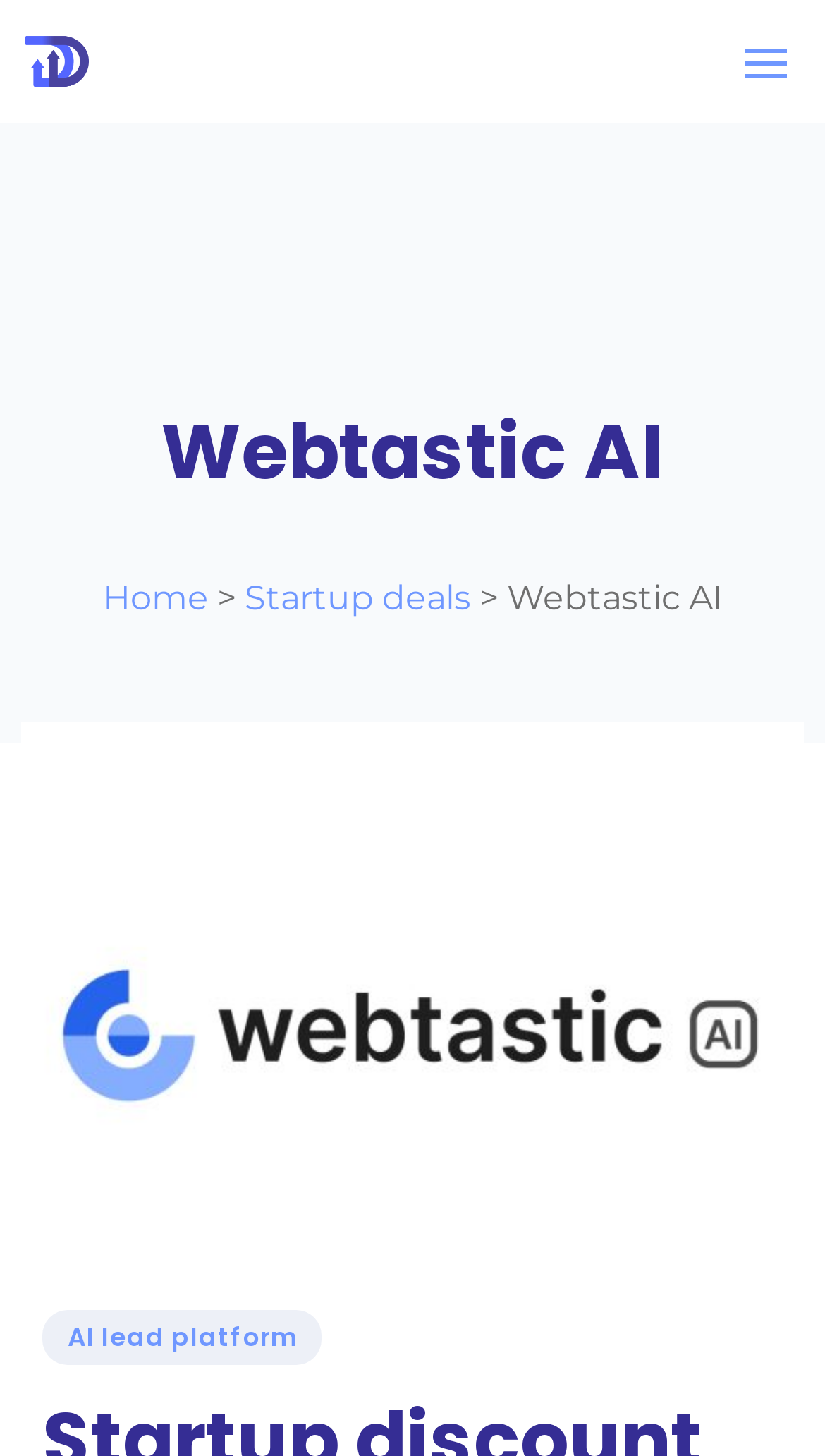Using the provided element description, identify the bounding box coordinates as (top-left x, top-left y, bottom-right x, bottom-right y). Ensure all values are between 0 and 1. Description: telegram

None